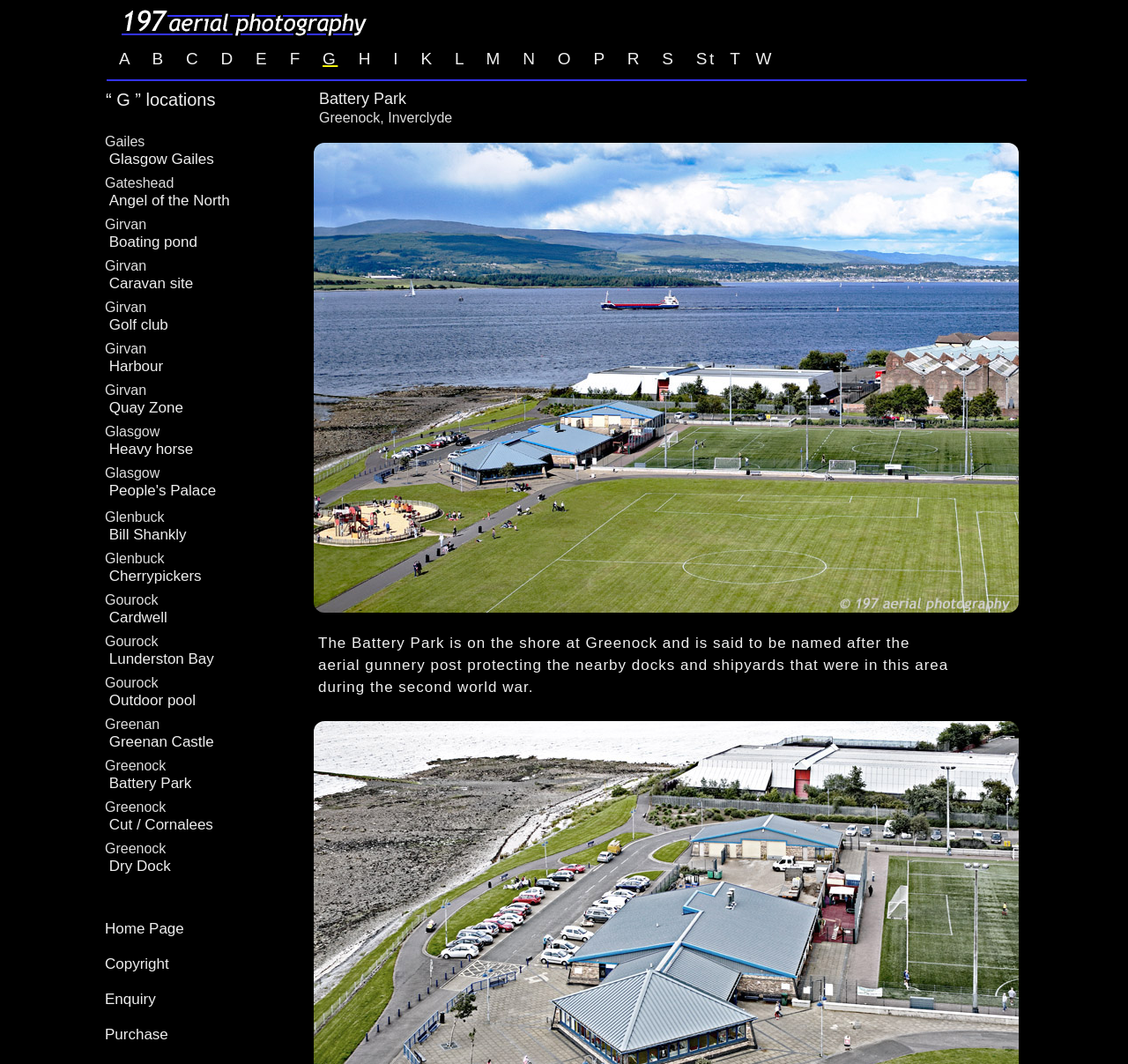Look at the image and answer the question in detail:
What is the location of the Battery Park?

The location of the Battery Park can be found in the static text element 'Greenock, Inverclyde' with bounding box coordinates [0.283, 0.104, 0.401, 0.118].